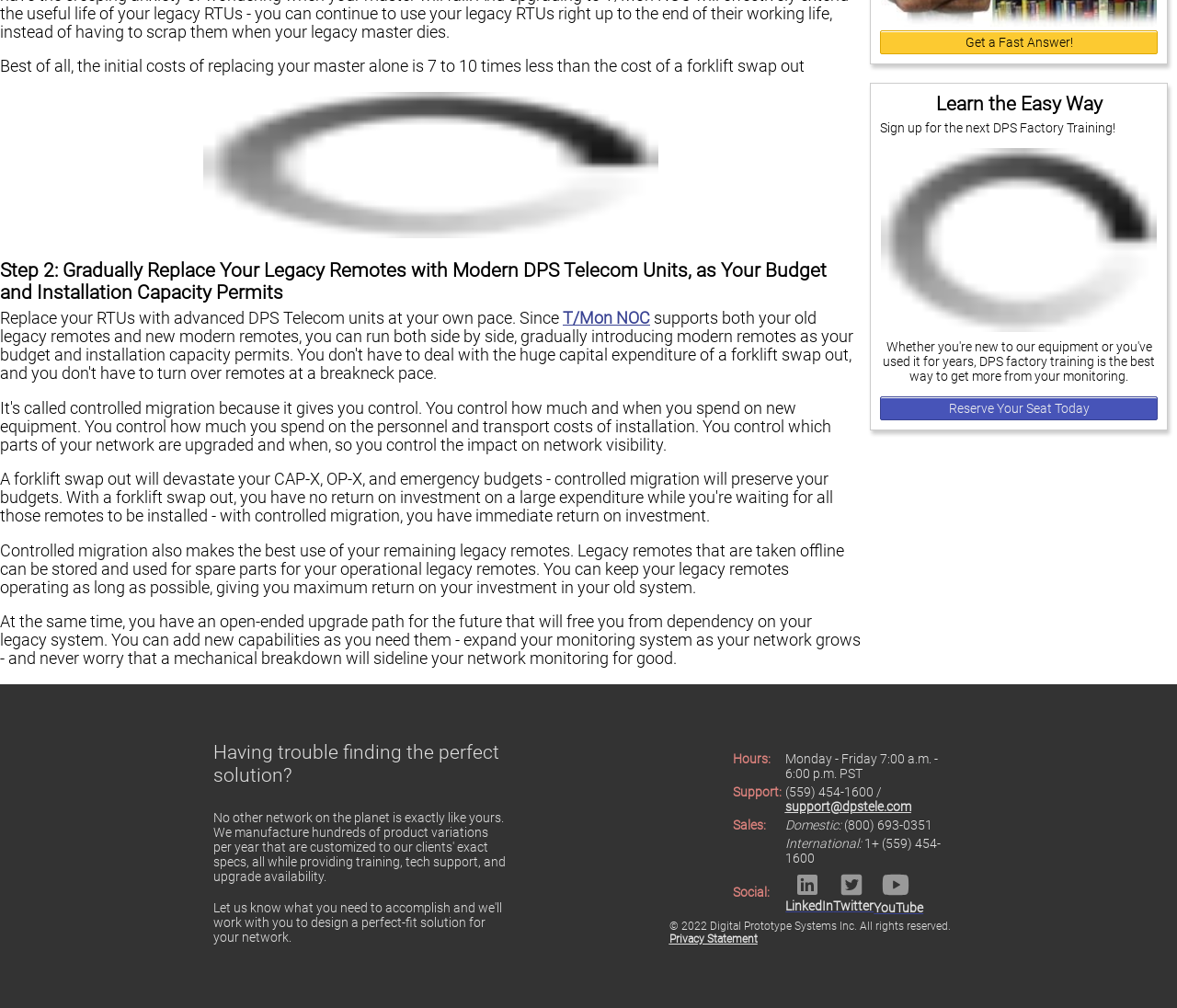What is the contact information for sales?
Give a one-word or short-phrase answer derived from the screenshot.

Domestic: (800) 693-0351